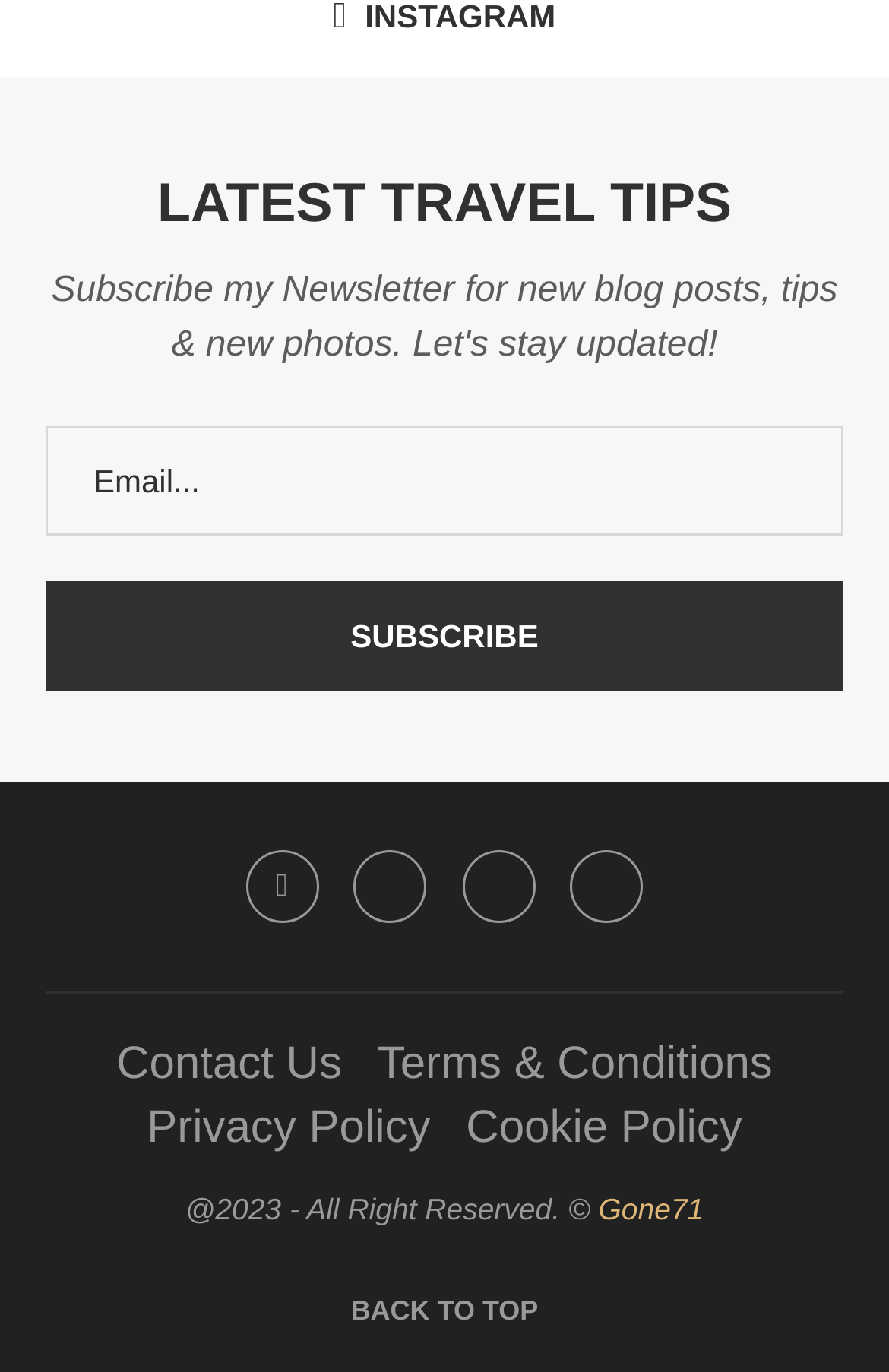Answer this question in one word or a short phrase: What is the purpose of the textbox?

Email subscription